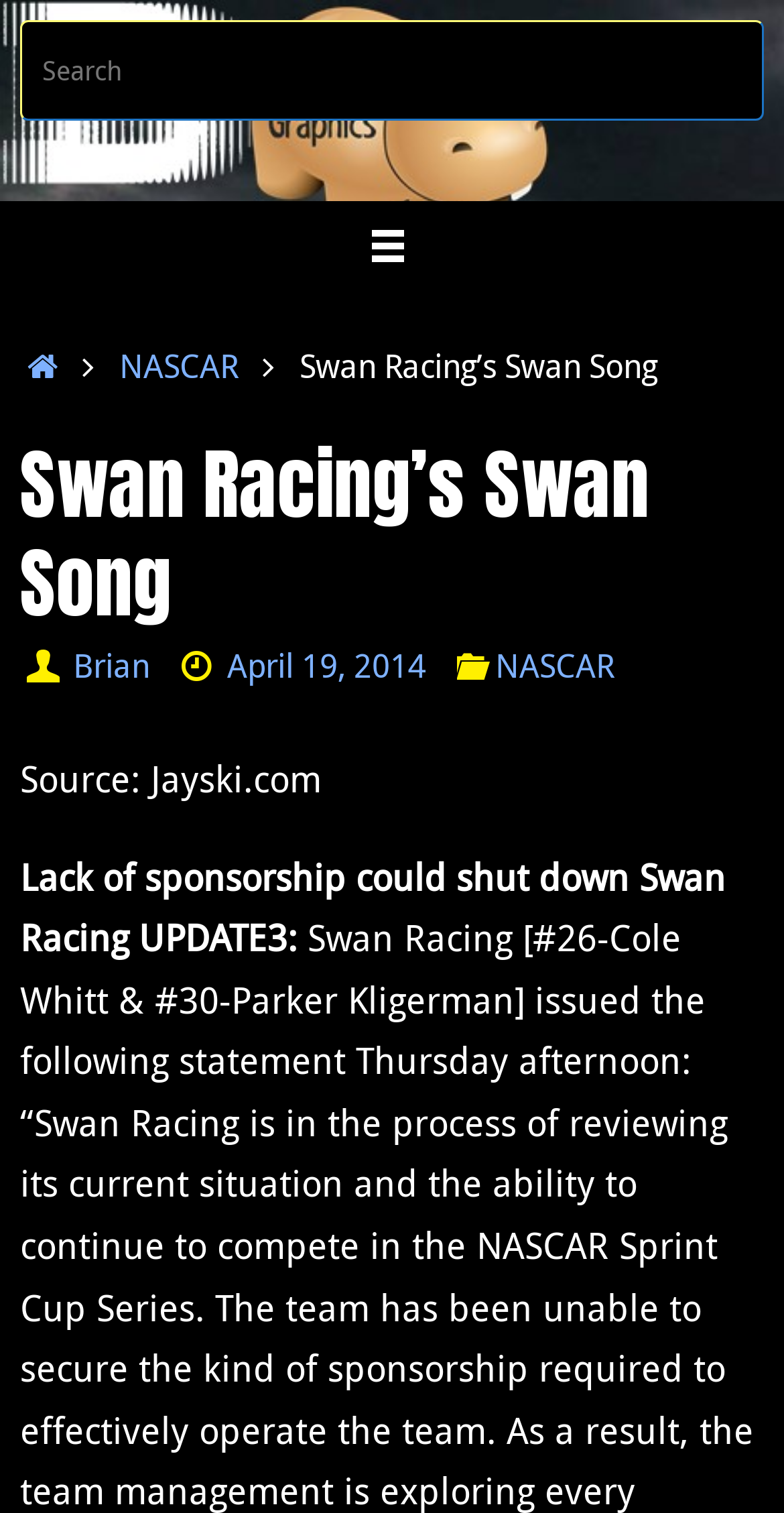What is the category of the article?
Use the image to answer the question with a single word or phrase.

NASCAR